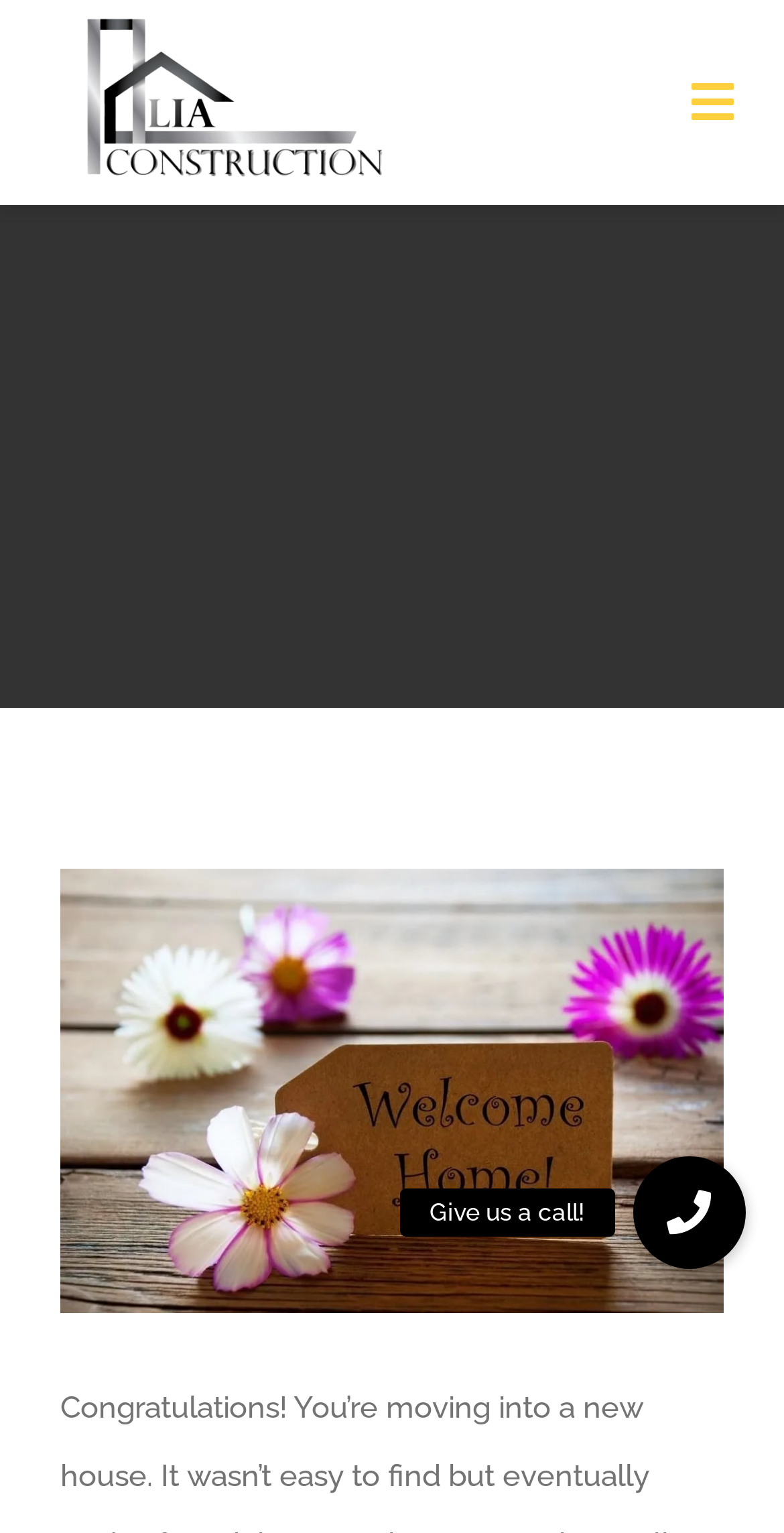What is the main menu category?
Answer the question with a detailed and thorough explanation.

I determined this by looking at the navigation element 'Construction Main Menu' which is a parent element of several links and buttons, indicating that it is a main menu category.